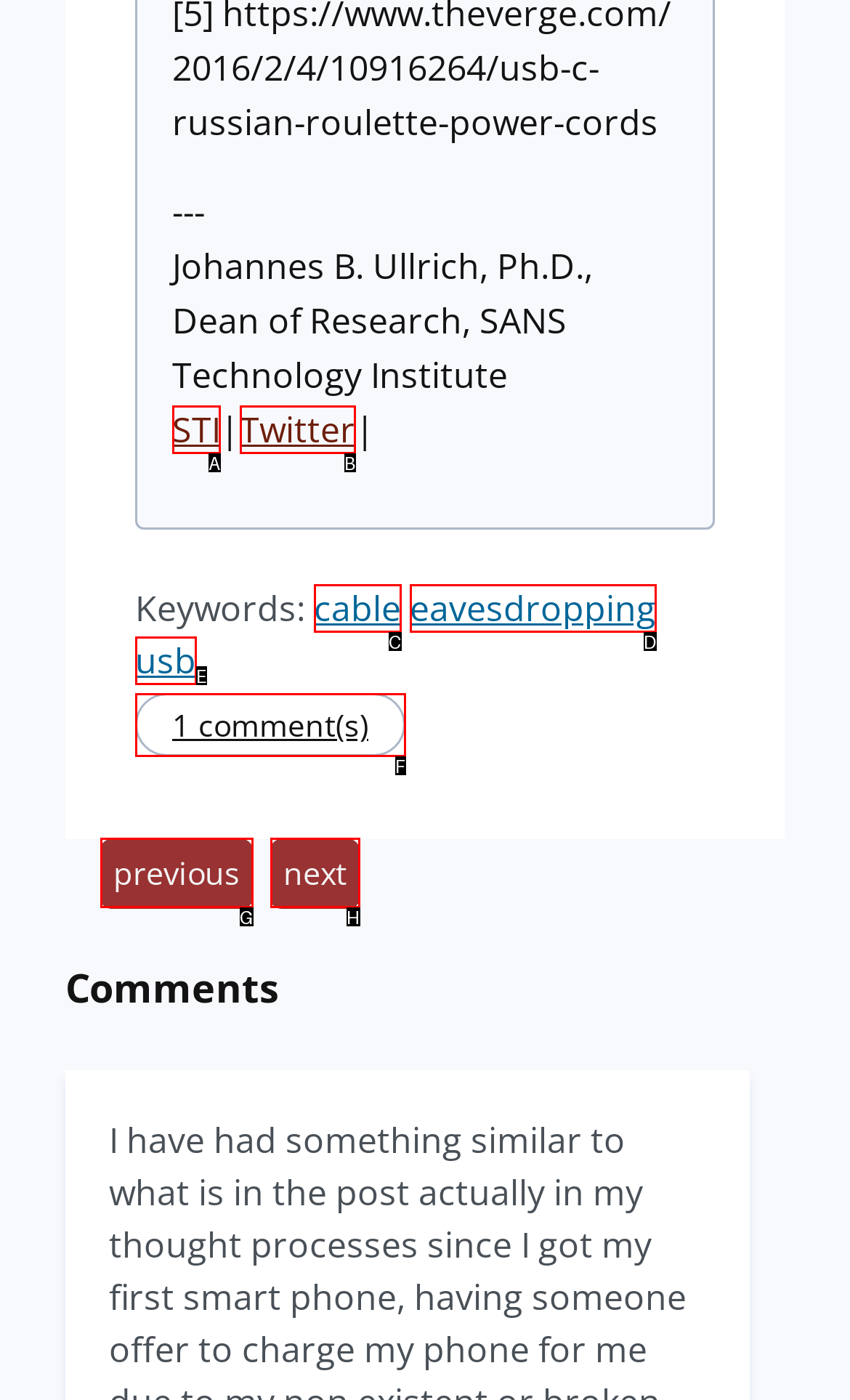Point out the HTML element that matches the following description: eavesdropping
Answer with the letter from the provided choices.

D